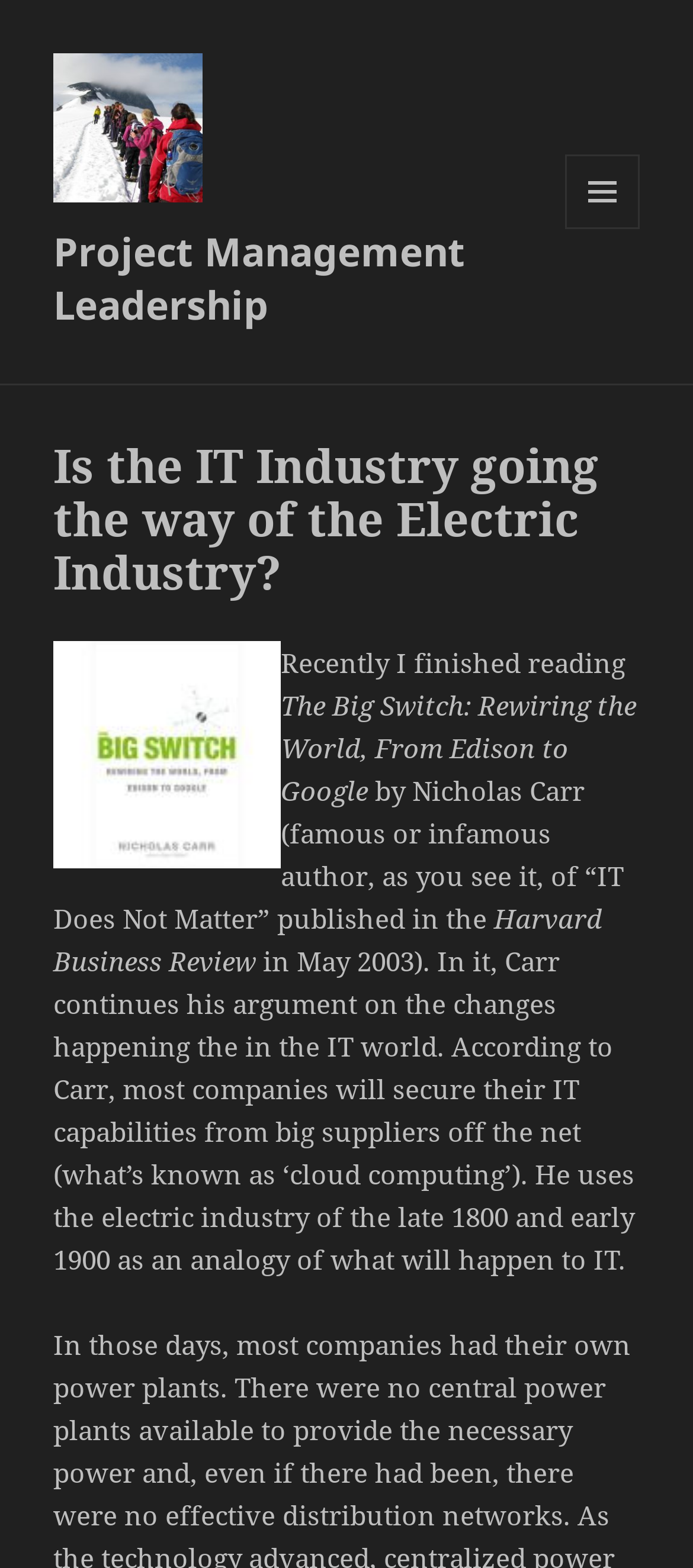What is the topic of the book mentioned on the webpage?
We need a detailed and meticulous answer to the question.

I found the topic of the book by looking at the static text element with the text 'In it, Carr continues his argument on the changes happening the in the IT world.' which is a child of the button element with the text 'MENU AND WIDGETS'.